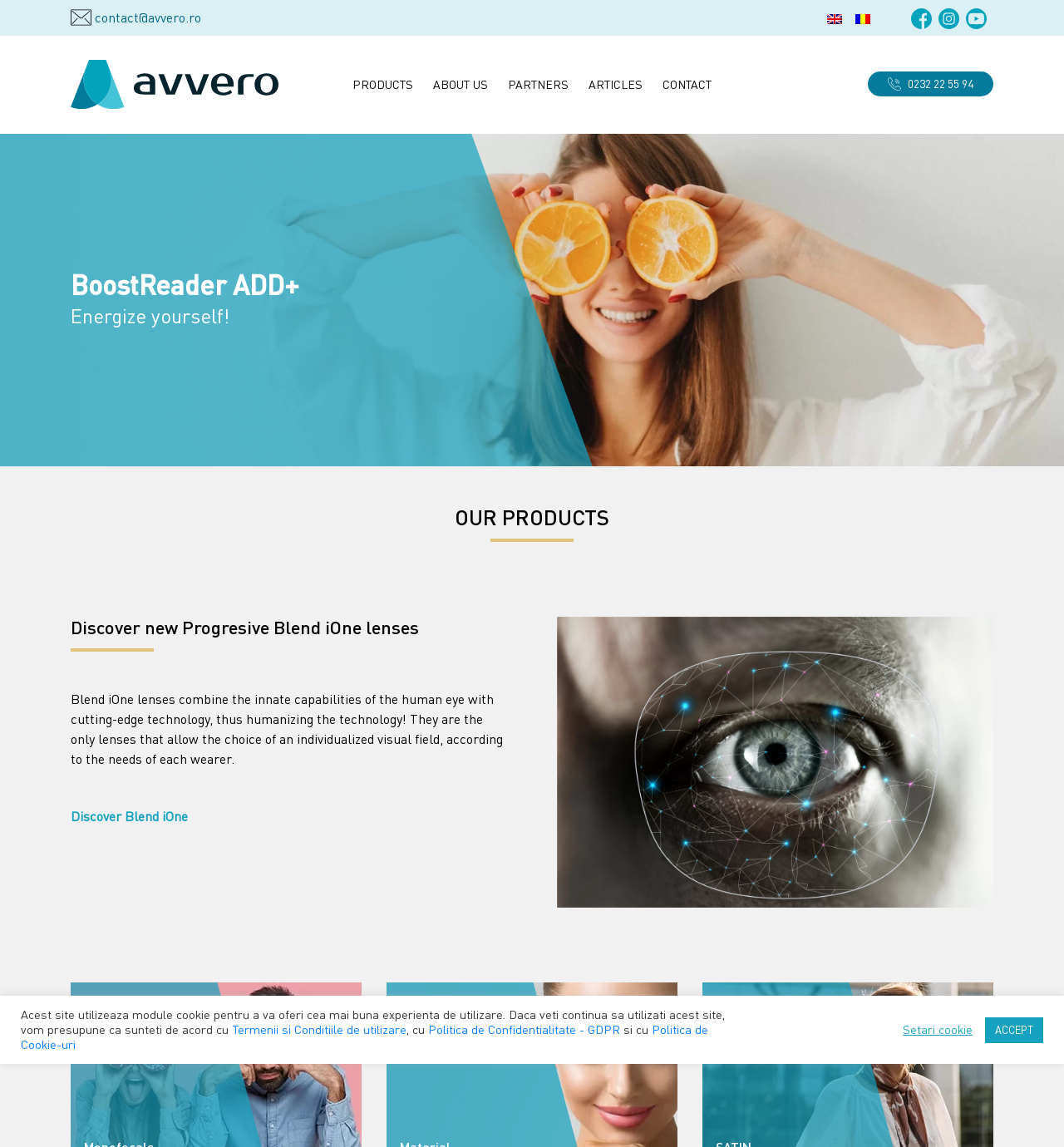What is the purpose of the Blend iOne lenses?
Provide a well-explained and detailed answer to the question.

I found the purpose of the Blend iOne lenses by reading the description below the heading 'OUR PRODUCTS', which states that the lenses 'humanize the technology'.